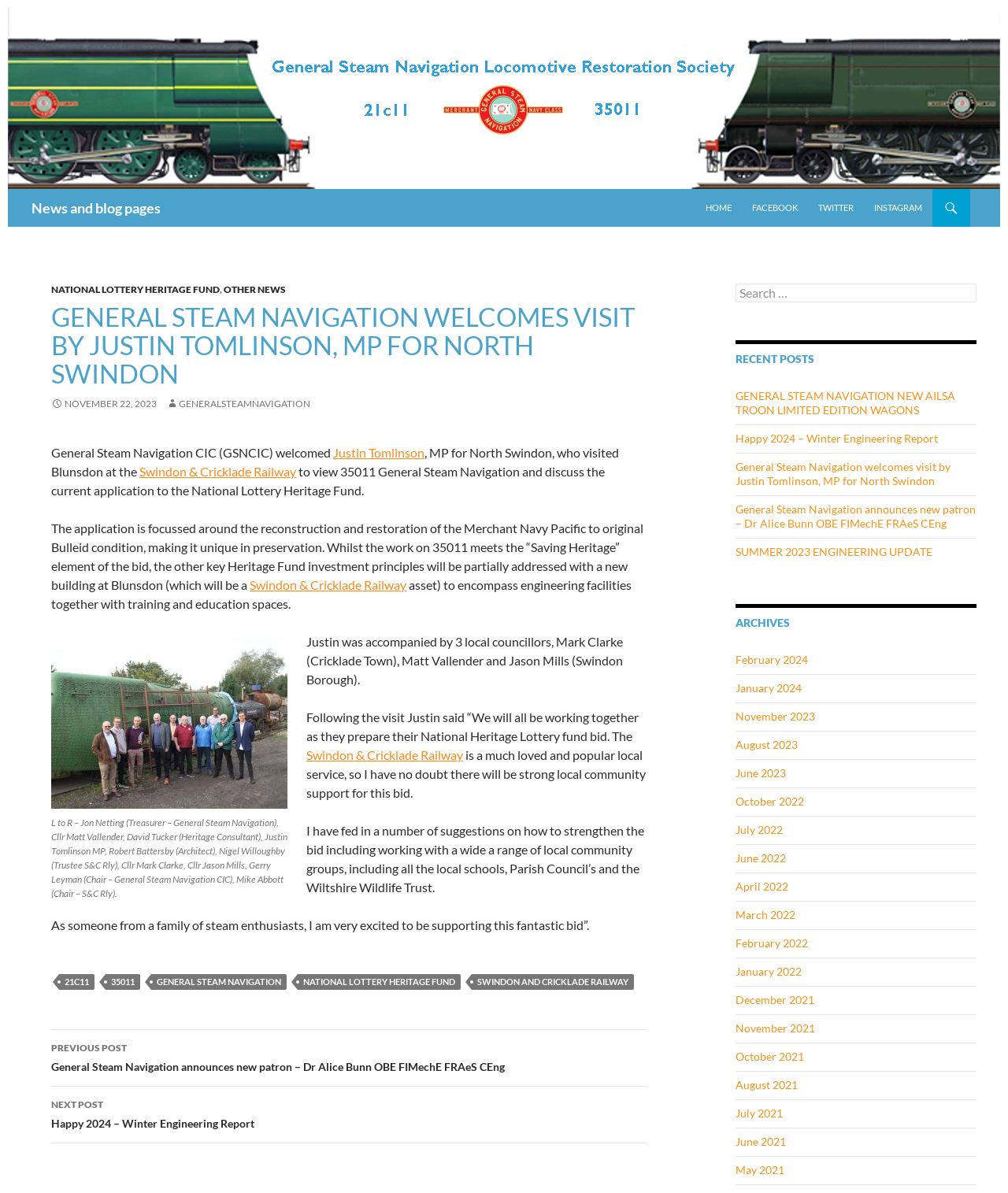How many recent posts are listed on the webpage?
From the image, respond using a single word or phrase.

5